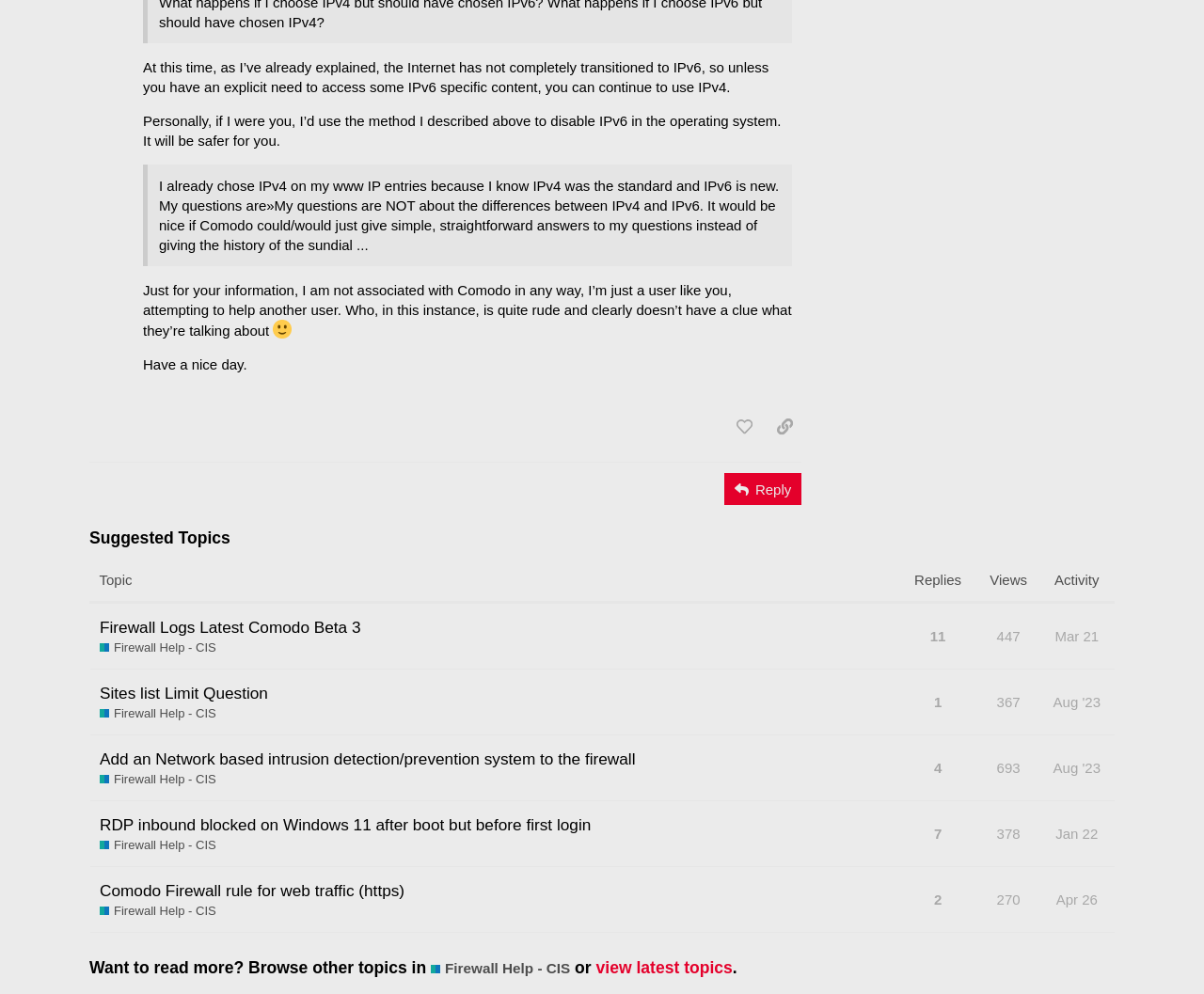Determine the coordinates of the bounding box for the clickable area needed to execute this instruction: "view topic Firewall Logs Latest Comodo Beta 3 Firewall Help - CIS".

[0.075, 0.606, 0.75, 0.673]